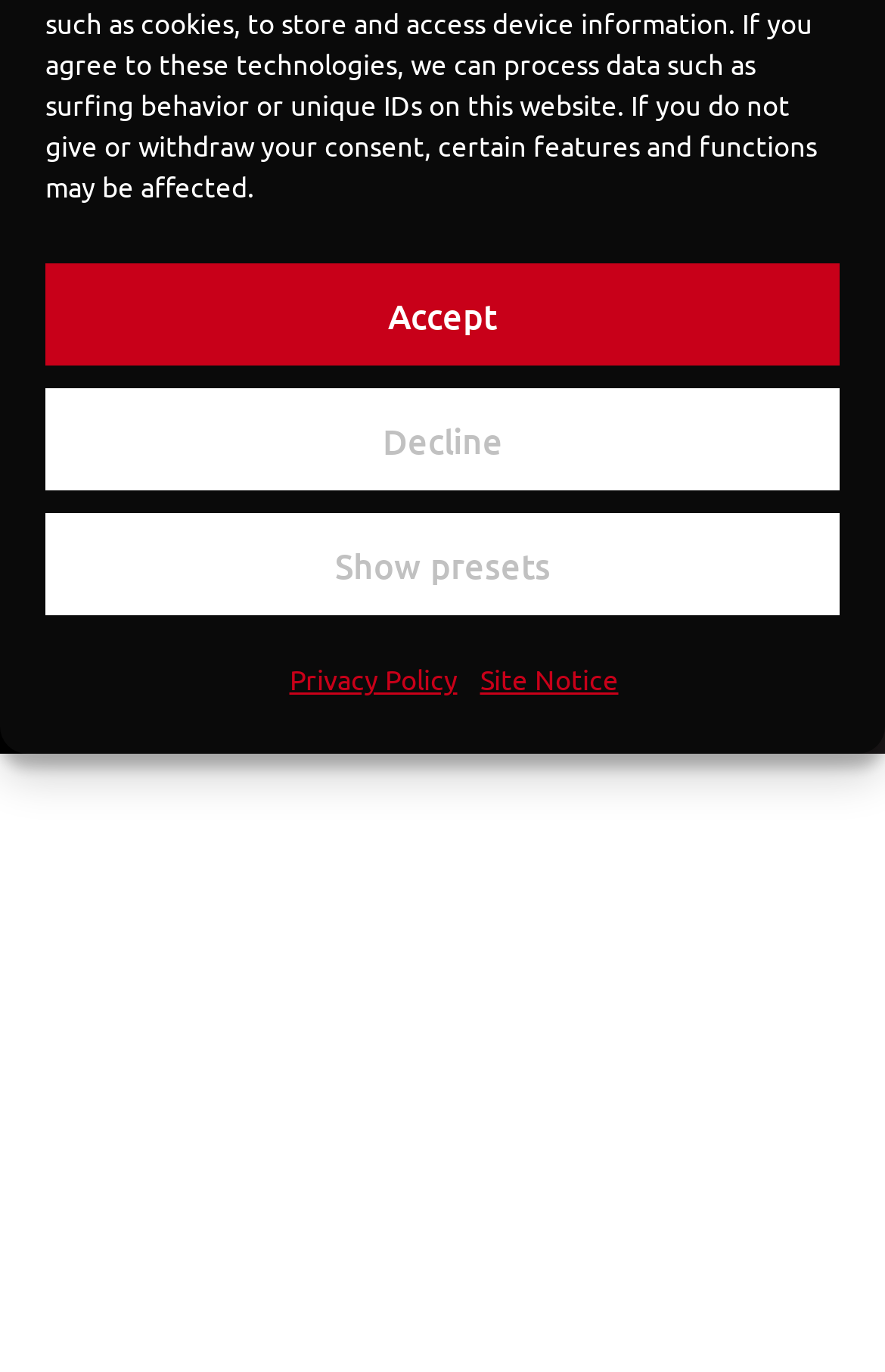Identify the bounding box for the given UI element using the description provided. Coordinates should be in the format (top-left x, top-left y, bottom-right x, bottom-right y) and must be between 0 and 1. Here is the description: Main Menu

None